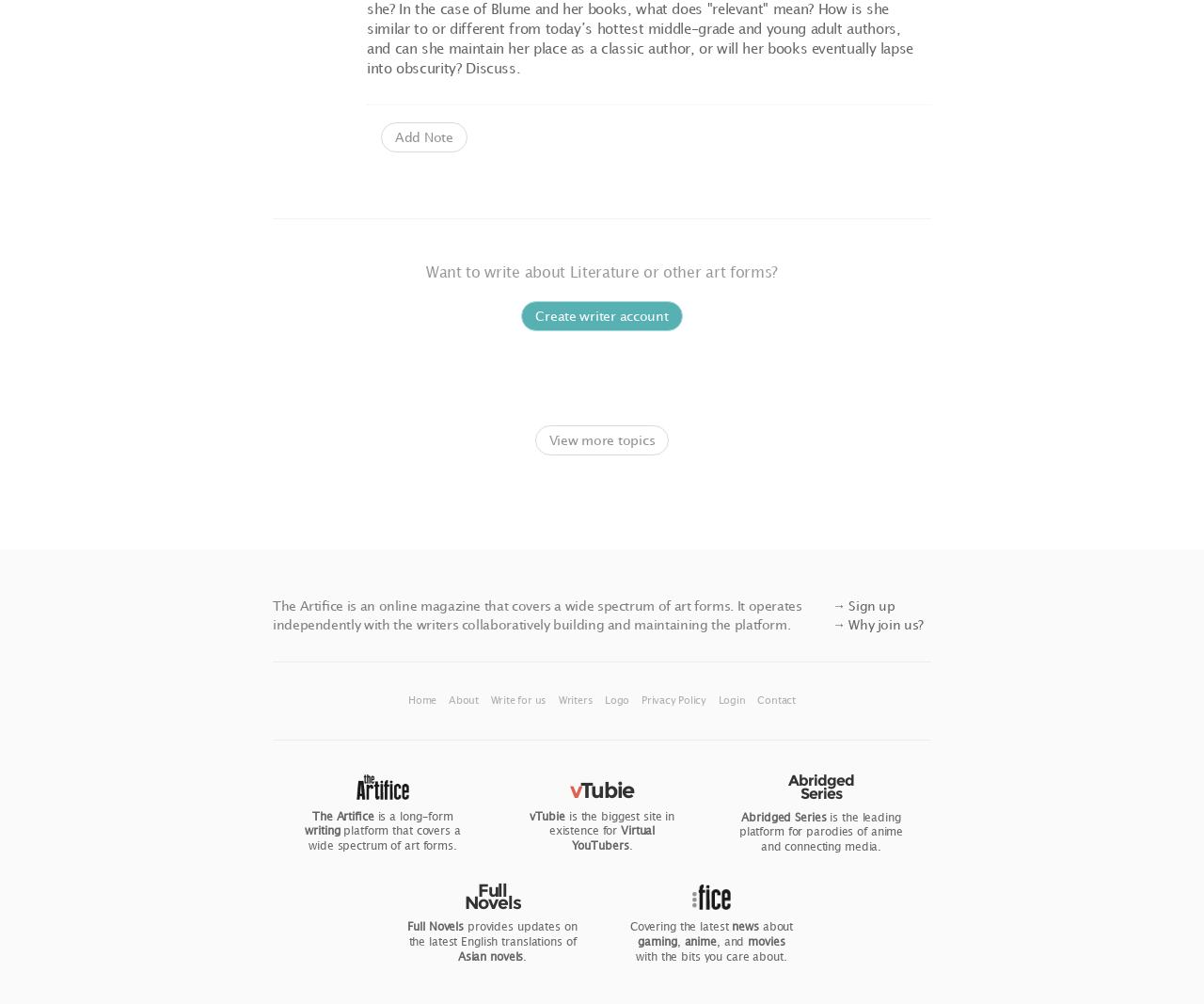Using the given element description, provide the bounding box coordinates (top-left x, top-left y, bottom-right x, bottom-right y) for the corresponding UI element in the screenshot: Add Note

[0.316, 0.122, 0.388, 0.152]